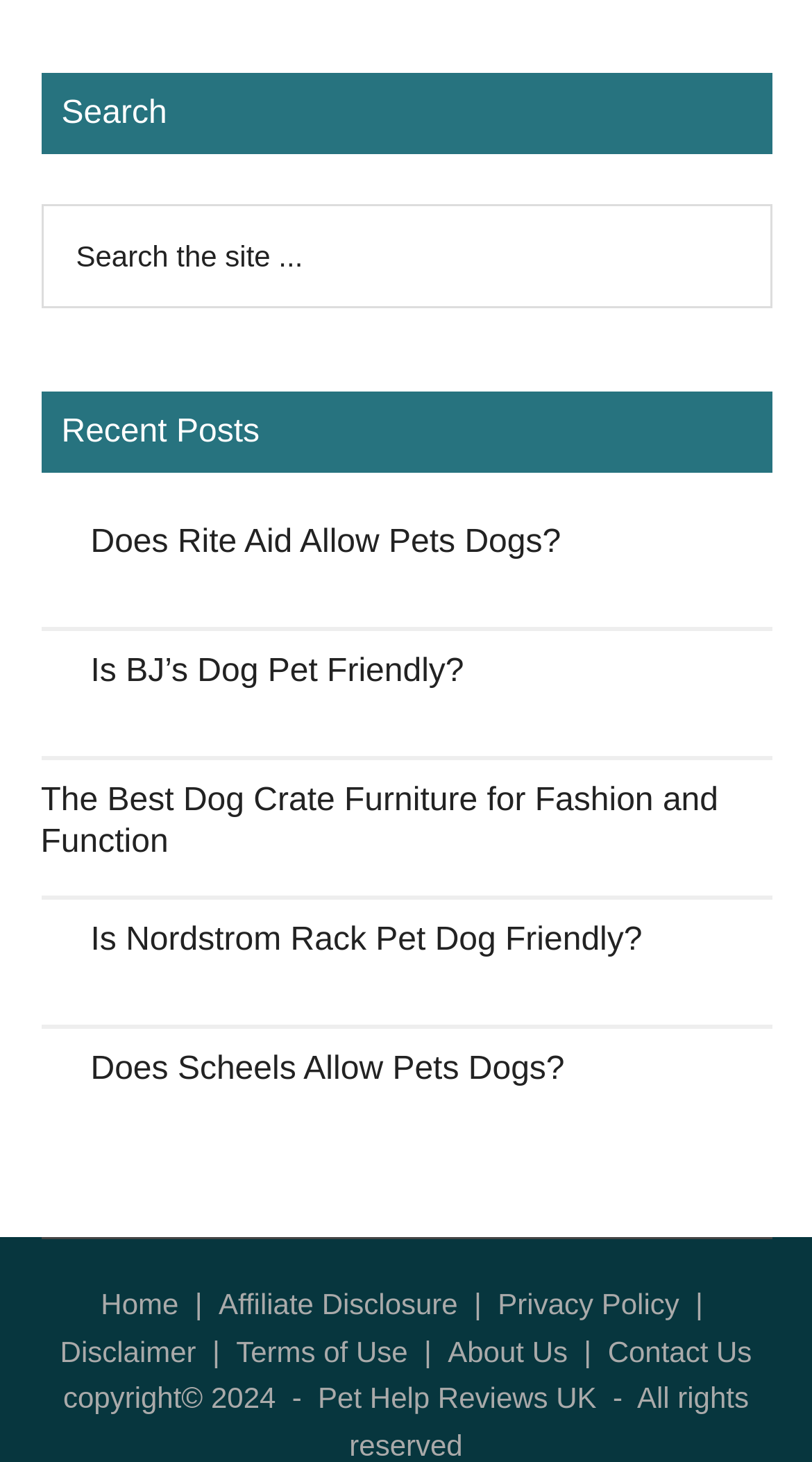Respond to the following query with just one word or a short phrase: 
What is the purpose of the search bar?

Search the site